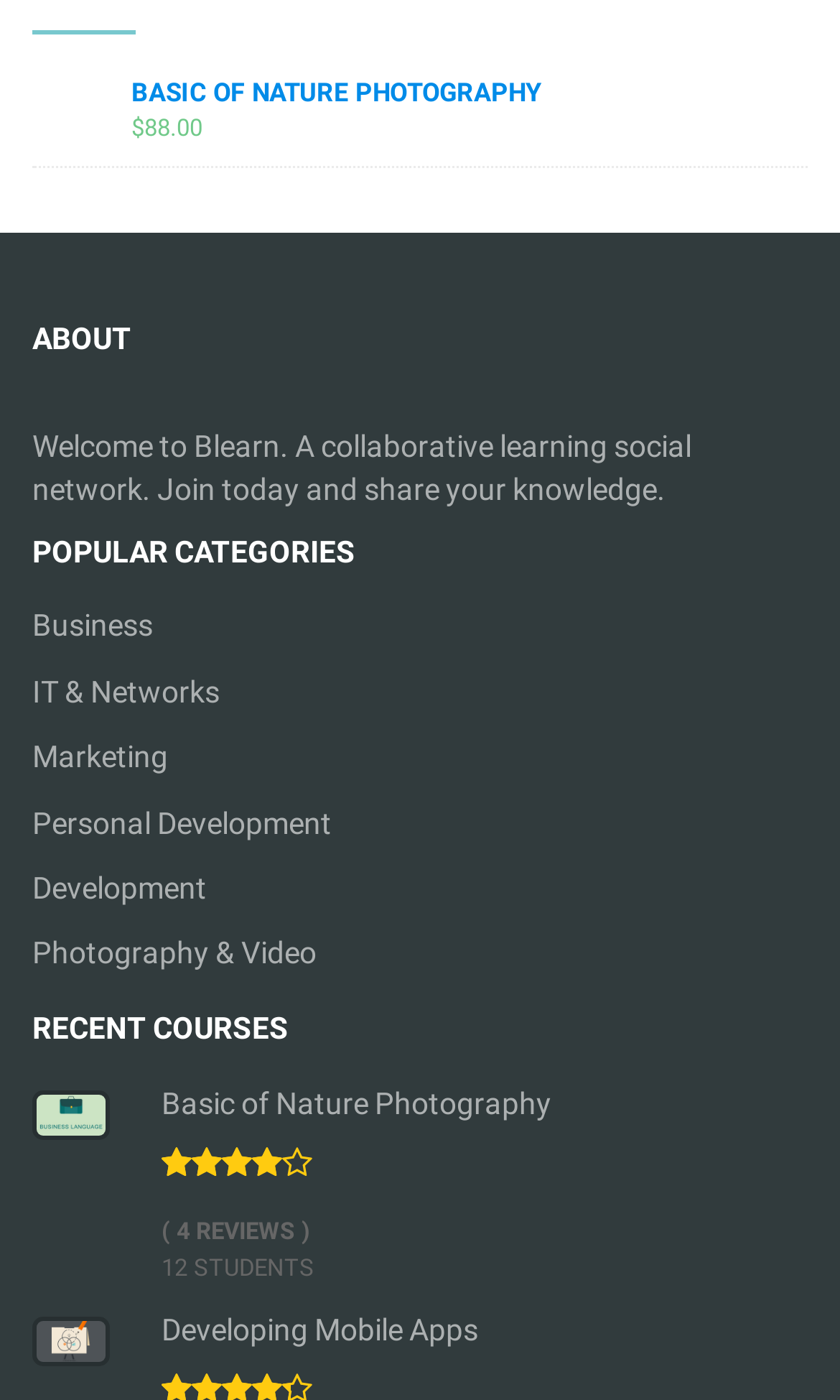Observe the image and answer the following question in detail: What is the price of the 'Basic of Nature Photography' course?

I found the price of the 'Basic of Nature Photography' course next to the course title, which is '$88.00'.